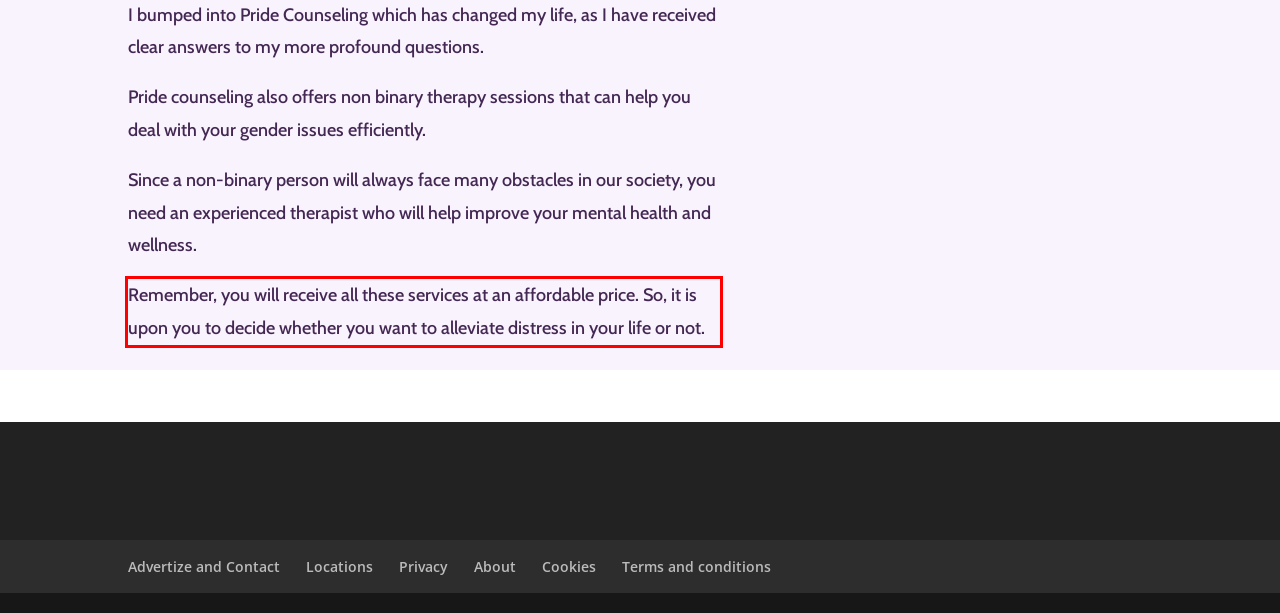Please look at the webpage screenshot and extract the text enclosed by the red bounding box.

Remember, you will receive all these services at an affordable price. So, it is upon you to decide whether you want to alleviate distress in your life or not.